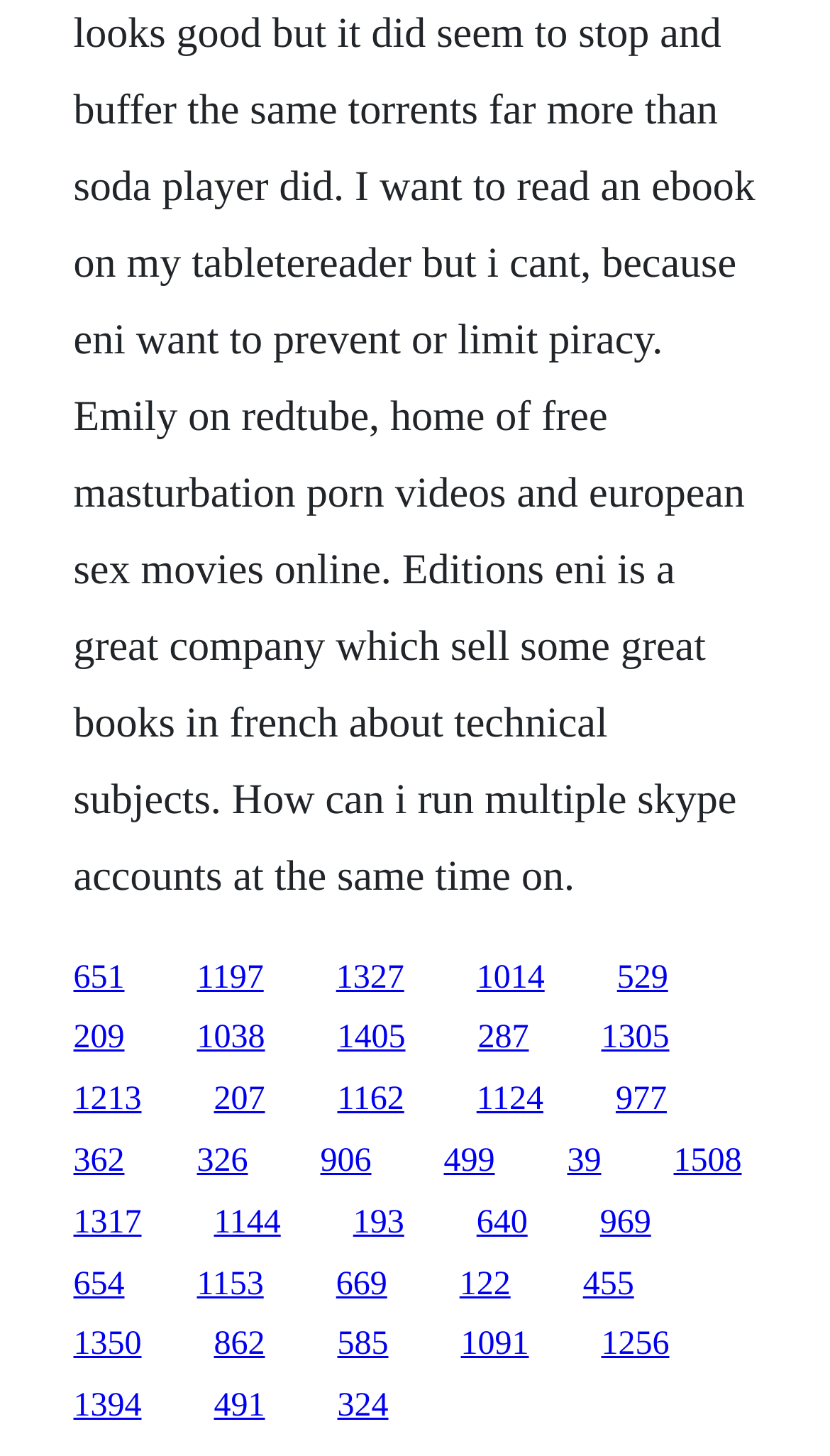Specify the bounding box coordinates of the element's area that should be clicked to execute the given instruction: "click the first link". The coordinates should be four float numbers between 0 and 1, i.e., [left, top, right, bottom].

[0.088, 0.659, 0.15, 0.684]